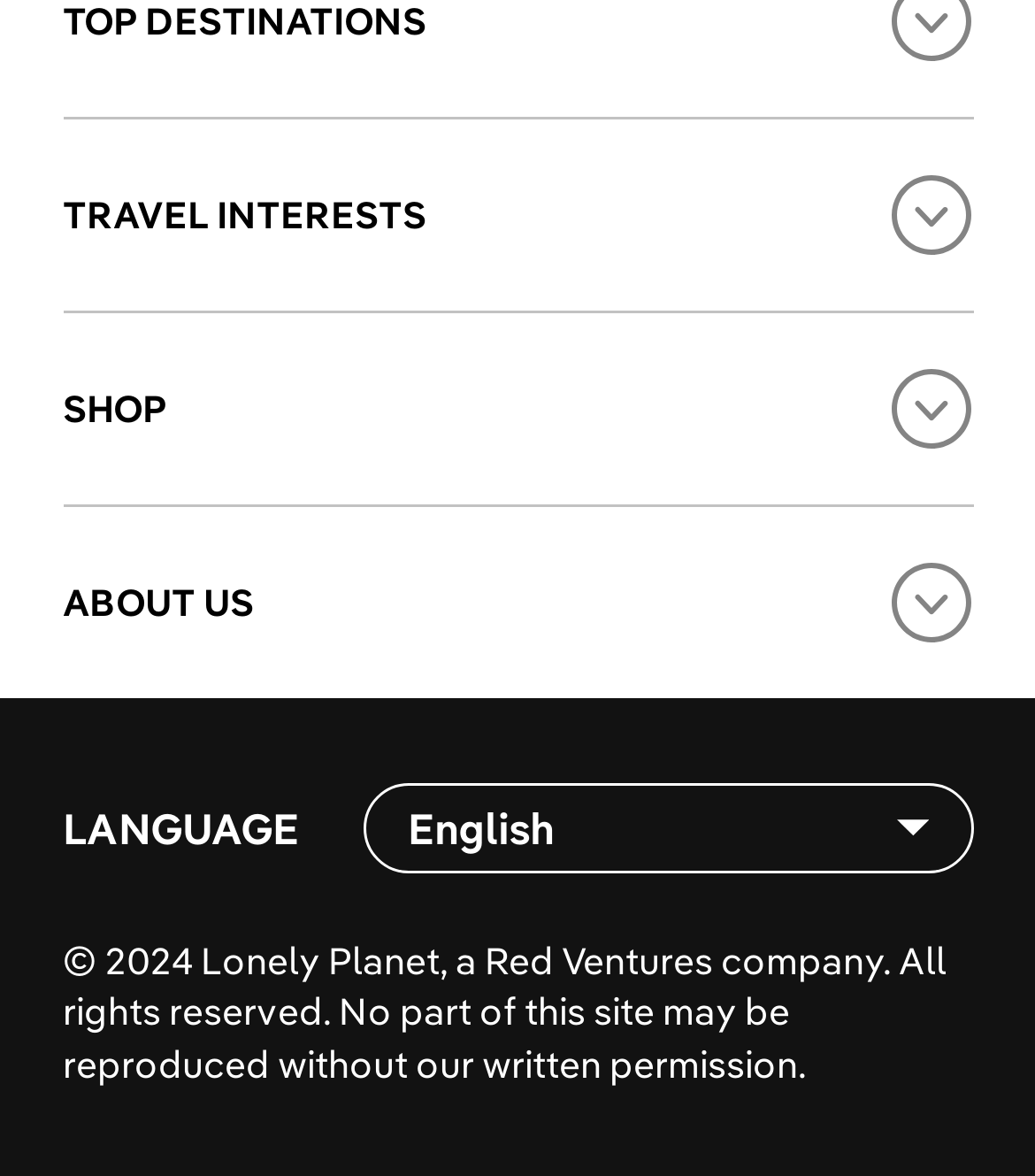Please predict the bounding box coordinates of the element's region where a click is necessary to complete the following instruction: "Click on the 'About Lonely Planet' link". The coordinates should be represented by four float numbers between 0 and 1, i.e., [left, top, right, bottom].

[0.06, 0.647, 0.94, 0.691]